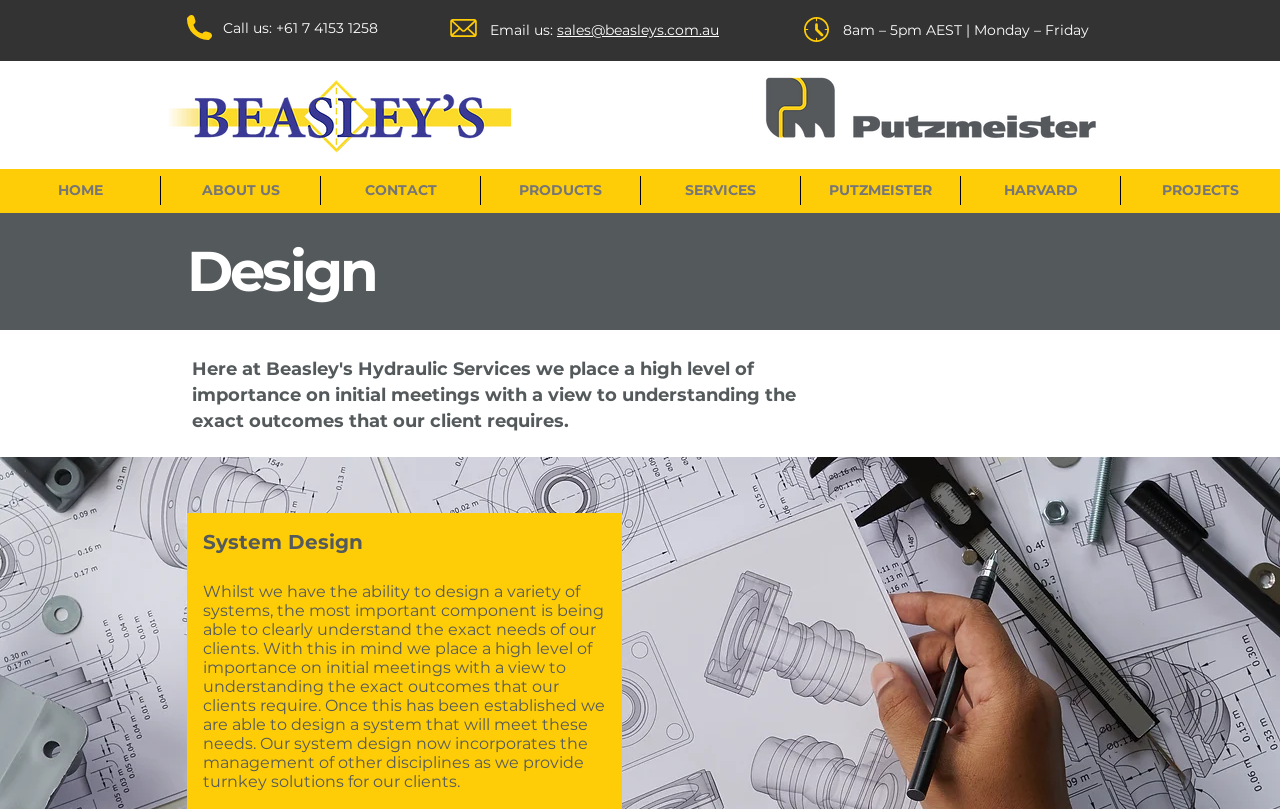Determine the bounding box for the described UI element: "Testing & Verification".

None